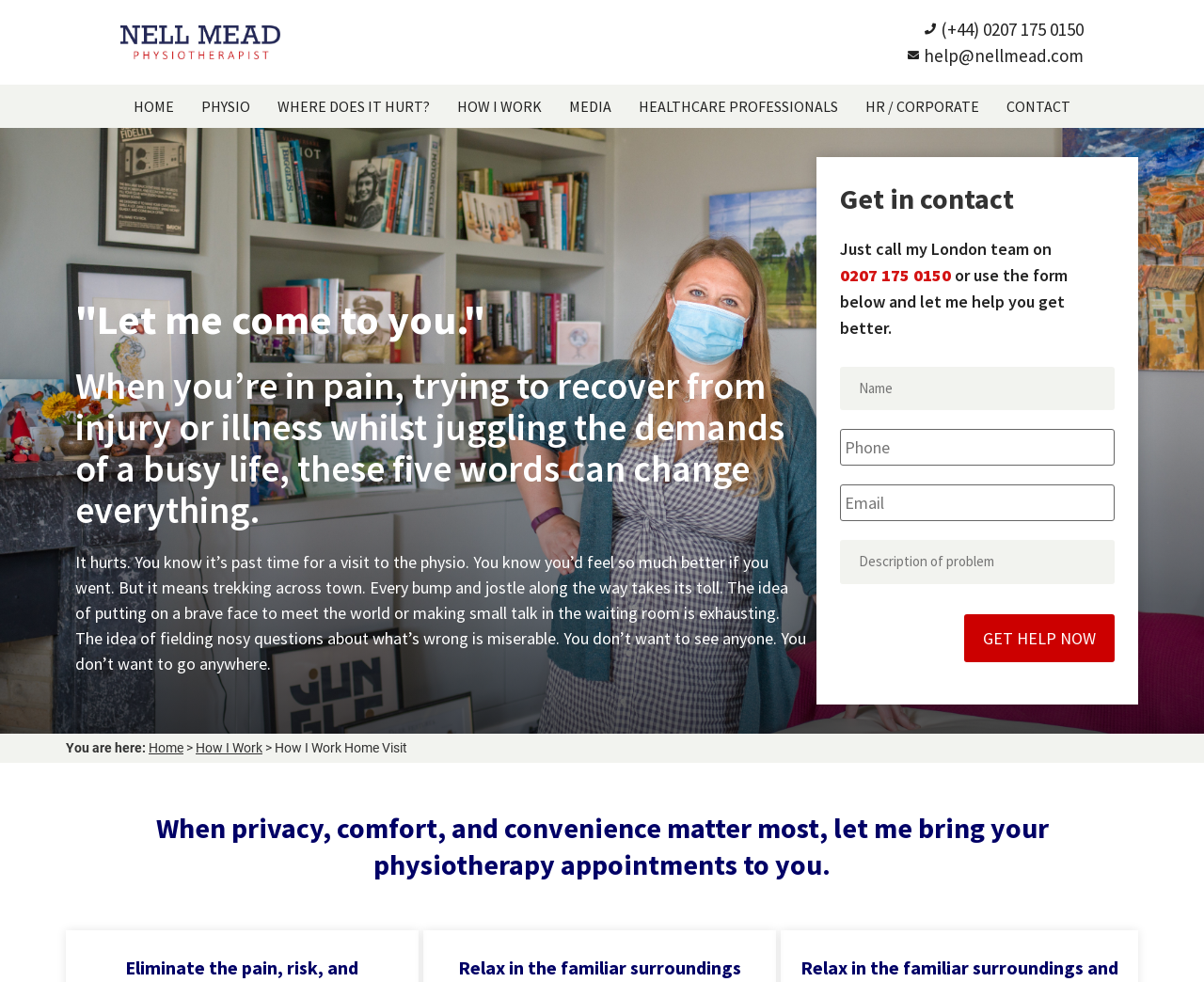Please find the bounding box coordinates of the element's region to be clicked to carry out this instruction: "Click the 'How I Work' link".

[0.368, 0.086, 0.461, 0.13]